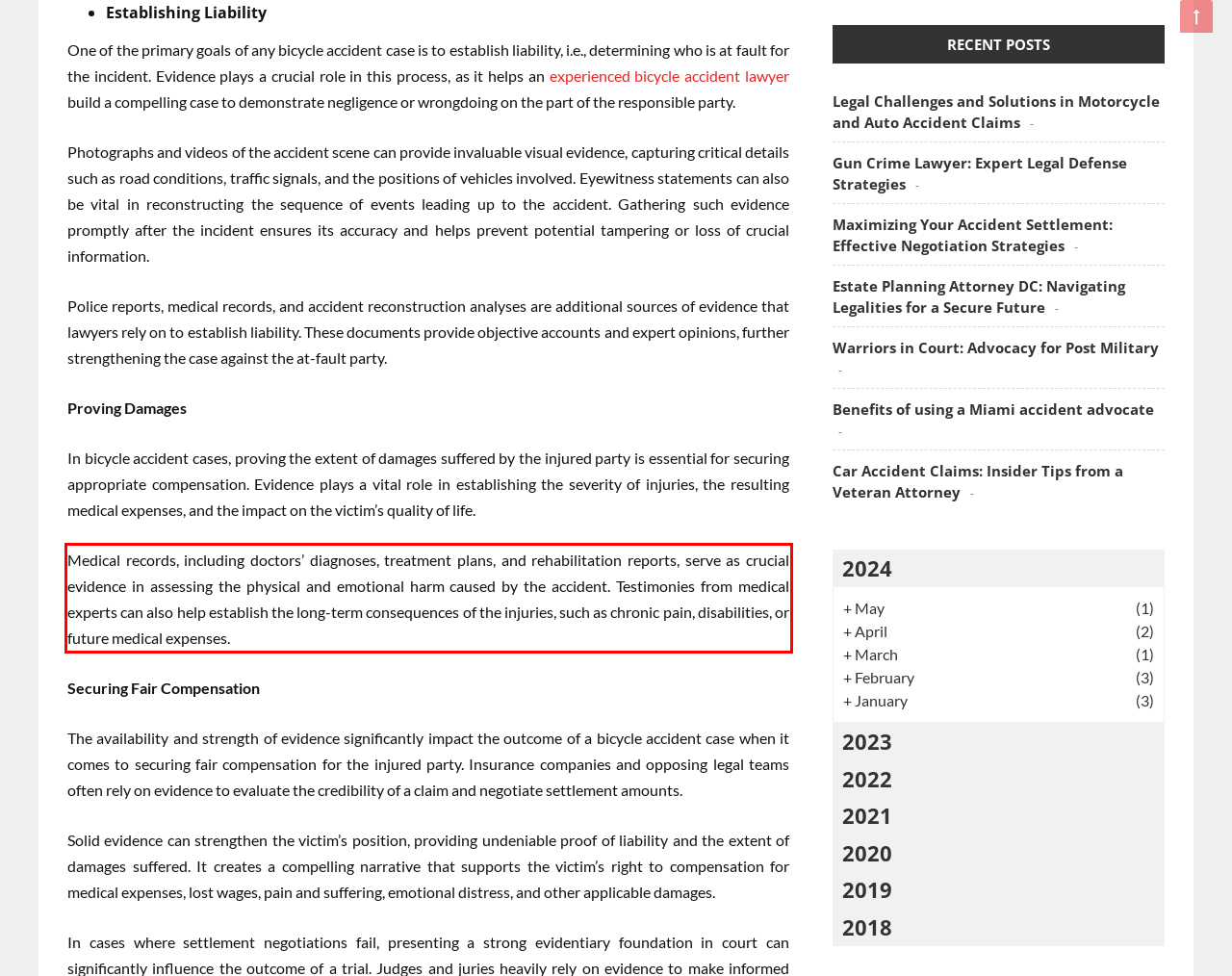View the screenshot of the webpage and identify the UI element surrounded by a red bounding box. Extract the text contained within this red bounding box.

Medical records, including doctors’ diagnoses, treatment plans, and rehabilitation reports, serve as crucial evidence in assessing the physical and emotional harm caused by the accident. Testimonies from medical experts can also help establish the long-term consequences of the injuries, such as chronic pain, disabilities, or future medical expenses.